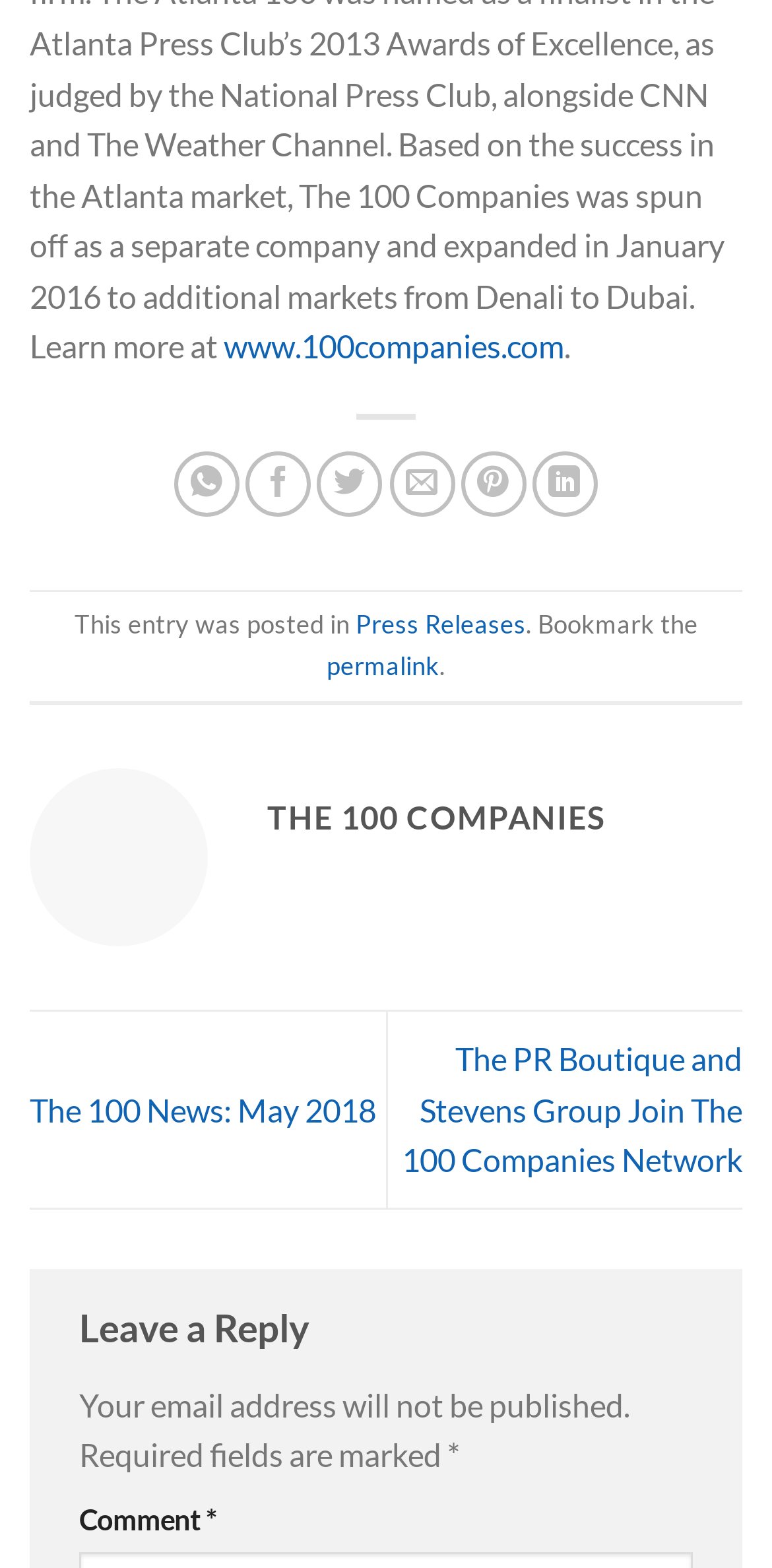Using the provided element description, identify the bounding box coordinates as (top-left x, top-left y, bottom-right x, bottom-right y). Ensure all values are between 0 and 1. Description: aria-label="Toggle navigation"

None